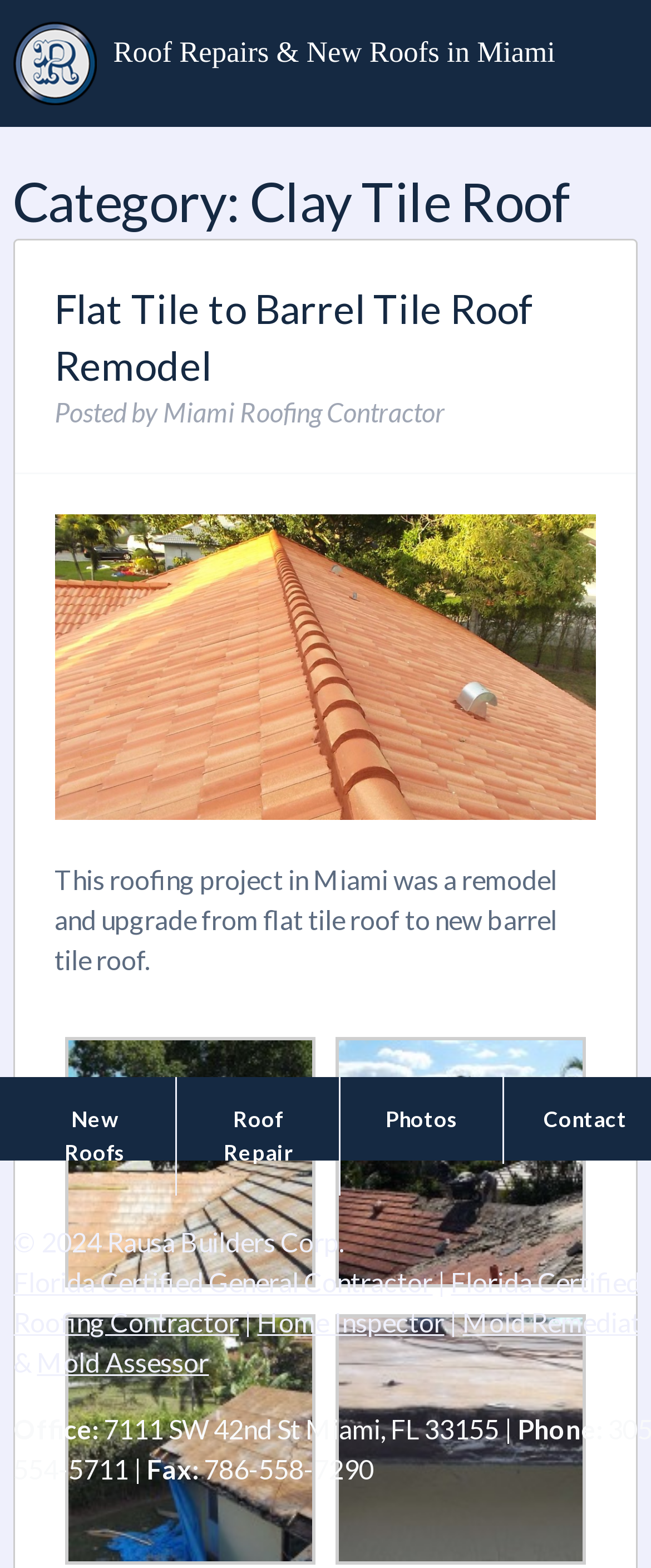Provide a single word or phrase answer to the question: 
How many images are in the gallery?

4